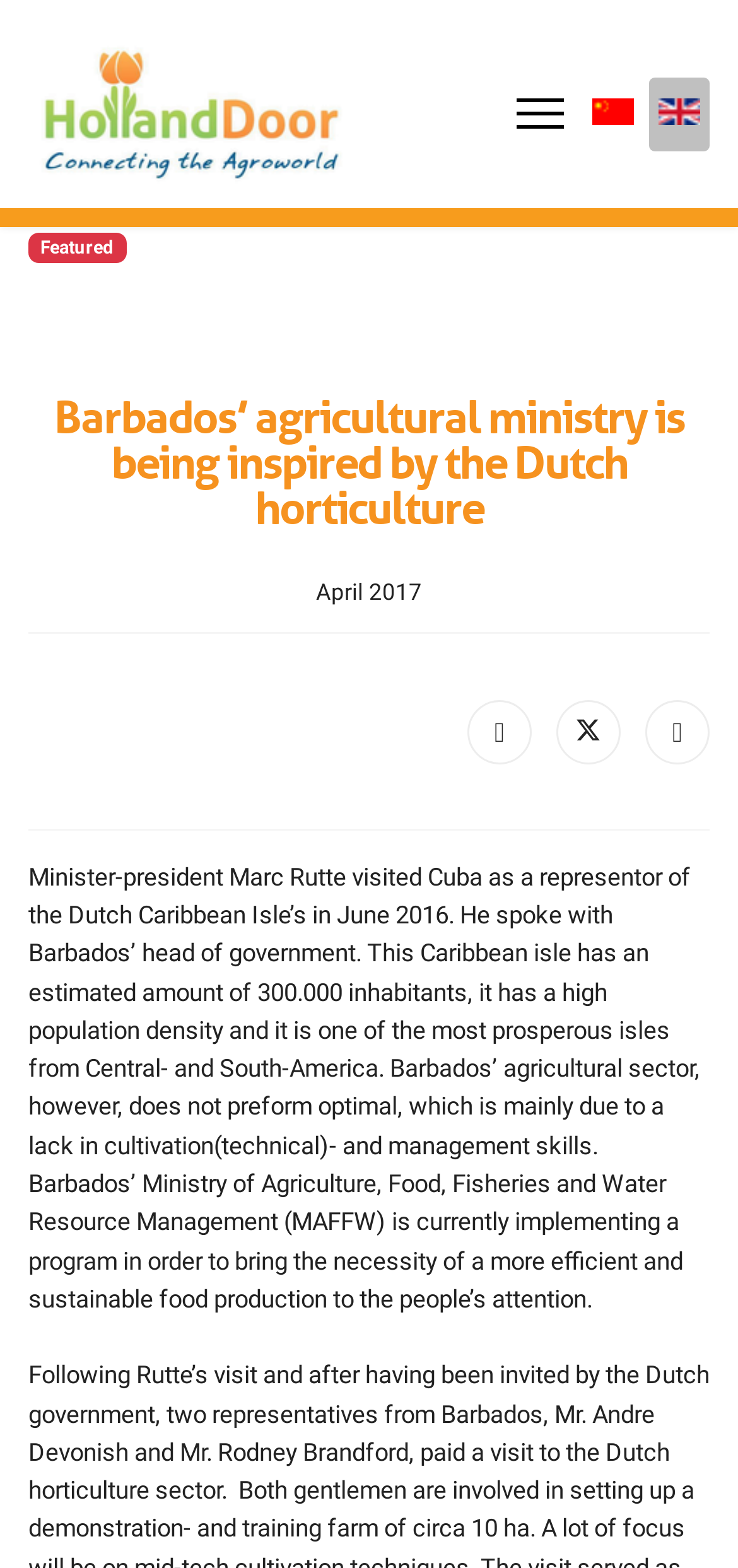Describe the webpage in detail, including text, images, and layout.

The webpage appears to be about HollandDoor's services, which facilitate agricultural professionals' experience and learning from the Dutch agricultural sector, as well as finding business partners.

At the top-left corner, there is a logo of HollandDoor Cooperatie U.A. accompanied by a link to the same. To the right of this, there is a "Menu" link. Further to the right, there are language options, including "简体中文(中国)" and "English (United Kingdom)", each with a corresponding flag icon.

Below these elements, there is a heading that reads "Barbados’ agricultural ministry is being inspired by the Dutch horticulture". Underneath this heading, there is a text block that provides information about Barbados' agricultural sector, including its challenges and the efforts of the Ministry of Agriculture to improve food production.

On the right side of the page, there are social media links, including Facebook, X (formerly Twitter), and LinkedIn, each with its respective icon.

There is also a "Featured" label located near the top-left corner, and a "Created: April 2017" timestamp situated below the main heading.